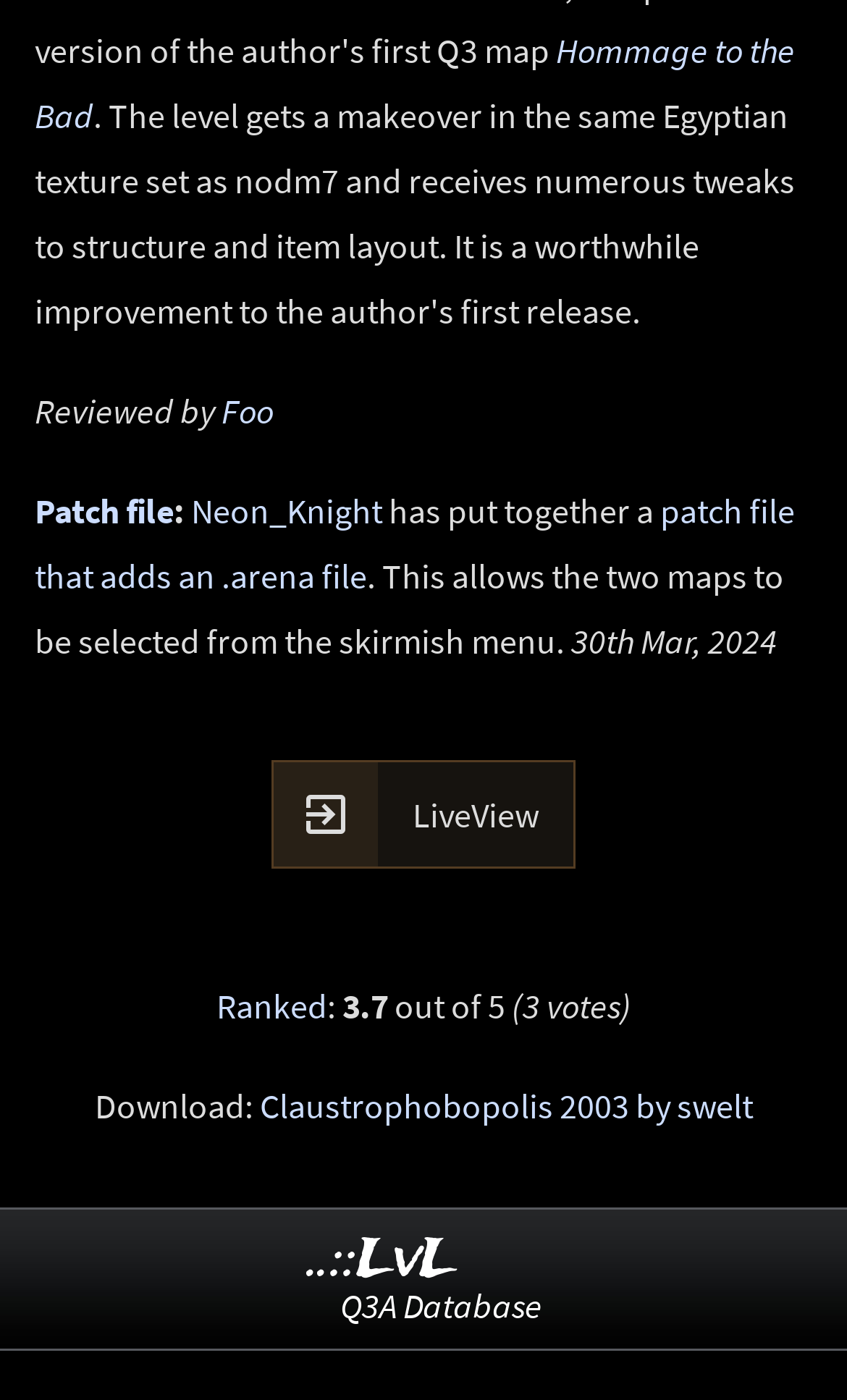Identify the bounding box coordinates for the UI element described as follows: Book Service. Use the format (top-left x, top-left y, bottom-right x, bottom-right y) and ensure all values are floating point numbers between 0 and 1.

None